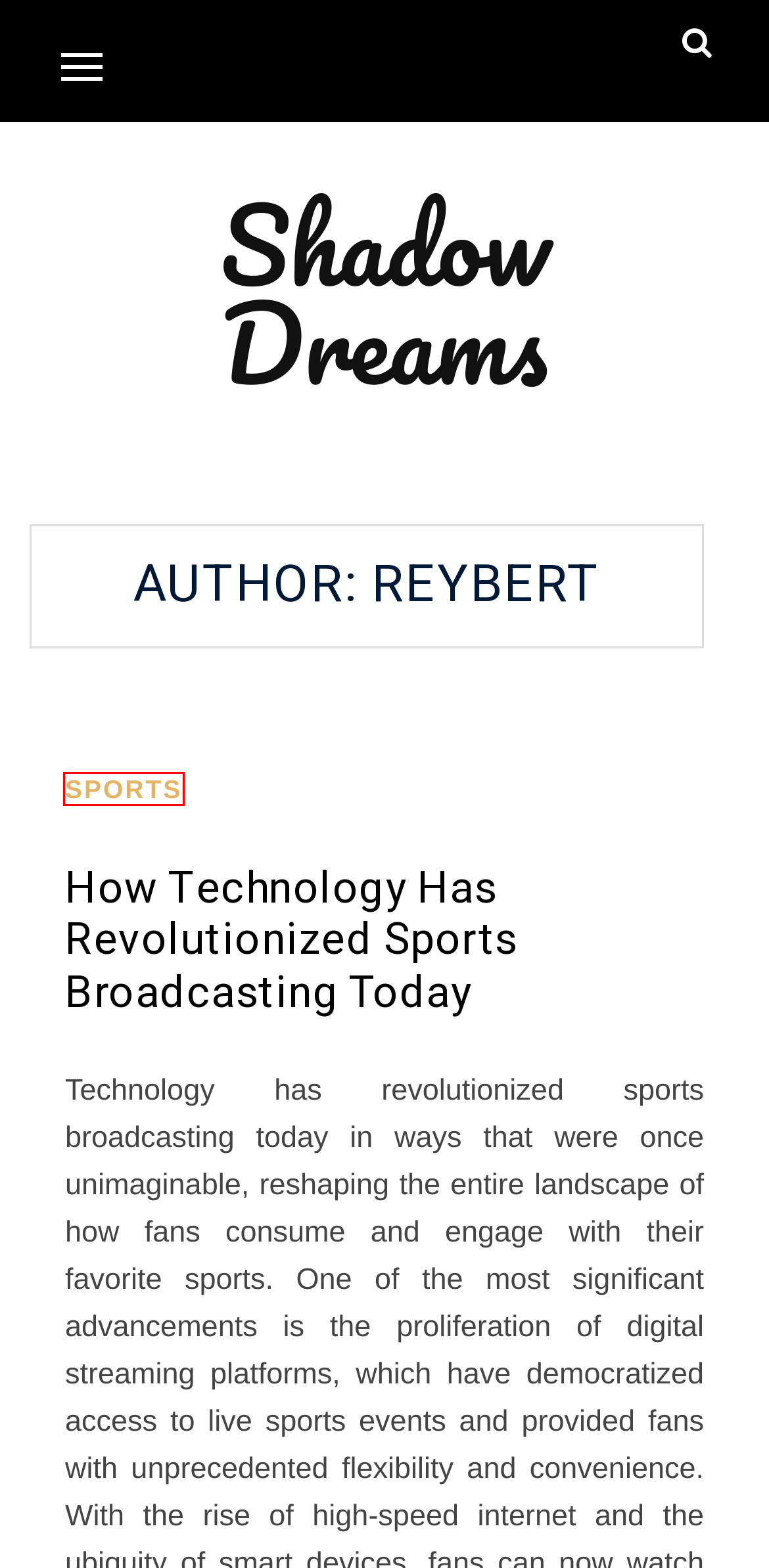Review the screenshot of a webpage which includes a red bounding box around an element. Select the description that best fits the new webpage once the element in the bounding box is clicked. Here are the candidates:
A. Shadow Dreams
B. How Technology Has Revolutionized Sports Broadcasting Today – Shadow Dreams
C. Web Design – Shadow Dreams
D. Home Insurance in El Paso | Best Home Insurance Rates
E. General – Shadow Dreams
F. Sports – Shadow Dreams
G. Automobile – Shadow Dreams
H. Home – Shadow Dreams

F